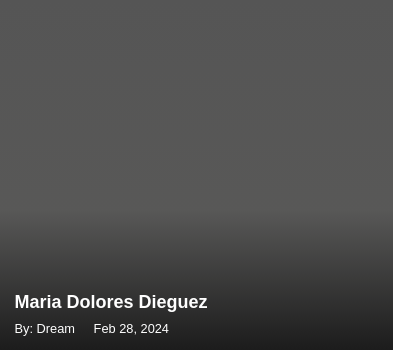Depict the image with a detailed narrative.

The image features Maria Dolores Dieguez, showcasing her in a thoughtful pose that captures her essence. This visual representation accompanies an article authored by Dream, published on February 28, 2024. The background is elegantly subdued, drawing attention to her presence and expression, inviting viewers to connect with the narrative surrounding her life and contributions. The overall composition emphasizes the significance of her story in the contemporary cultural landscape.